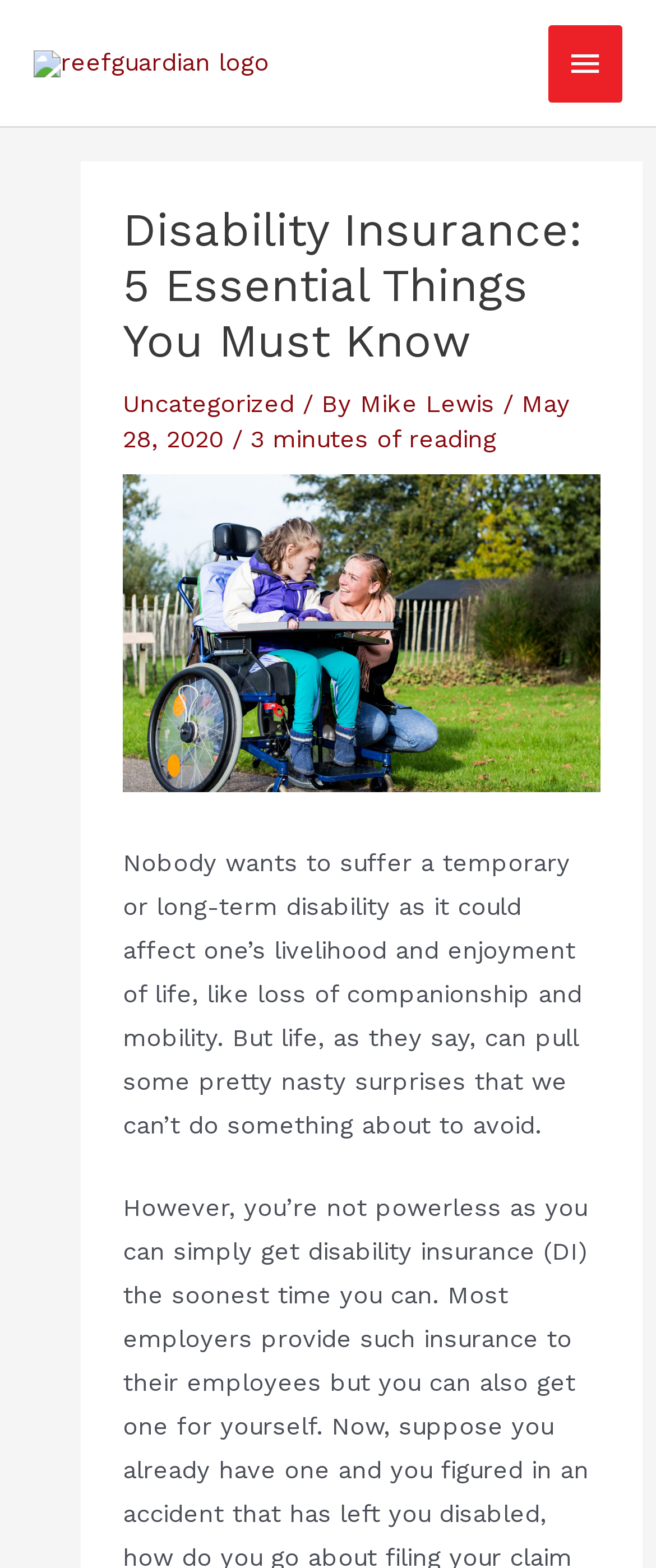Please determine the bounding box coordinates, formatted as (top-left x, top-left y, bottom-right x, bottom-right y), with all values as floating point numbers between 0 and 1. Identify the bounding box of the region described as: Uncategorized

[0.187, 0.247, 0.448, 0.267]